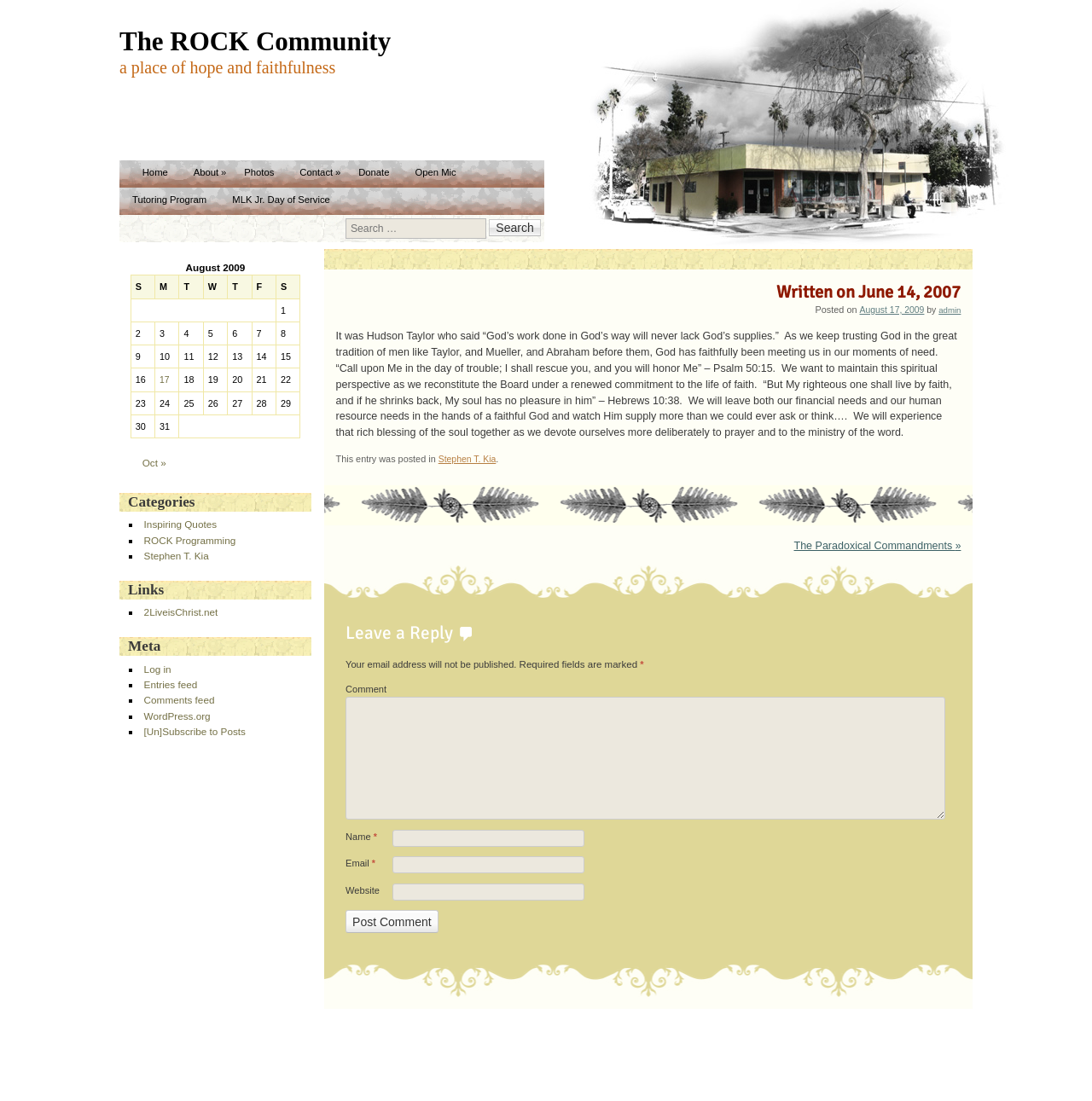What is the date of the post?
Relying on the image, give a concise answer in one word or a brief phrase.

June 14, 2007